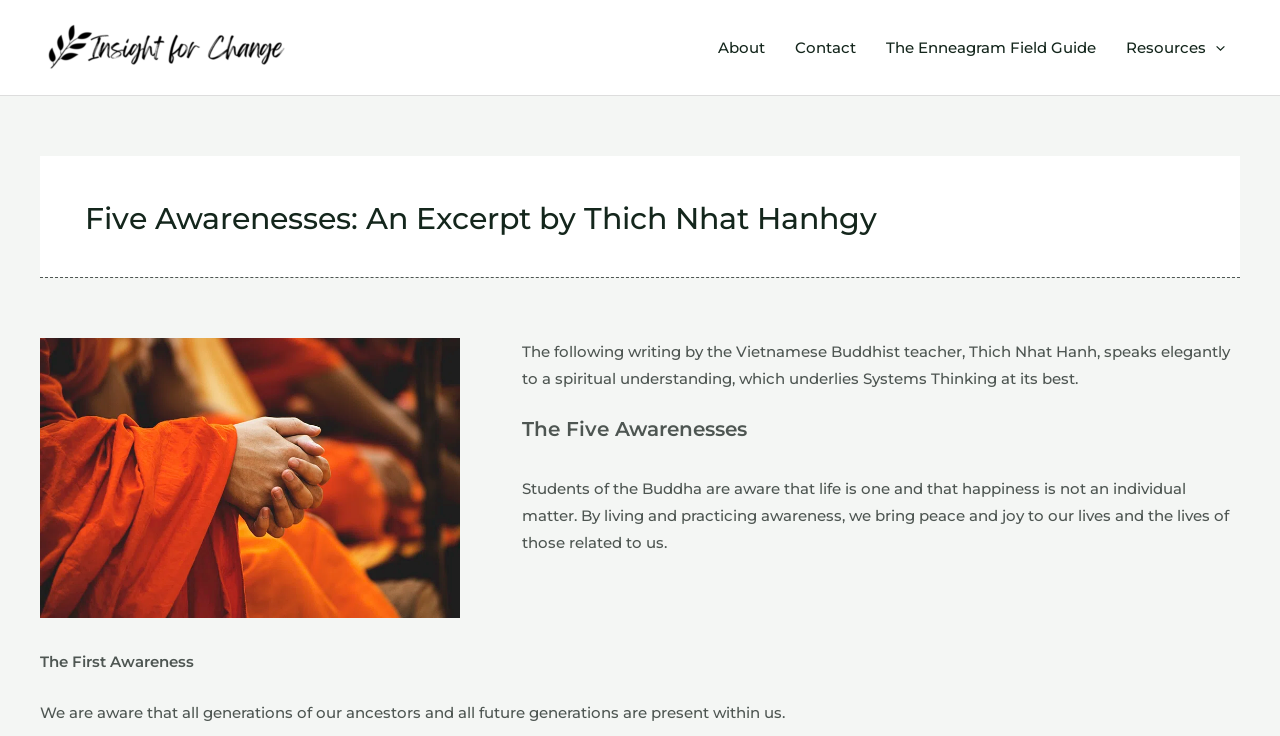What is the name of the website?
Use the screenshot to answer the question with a single word or phrase.

Insight for Change